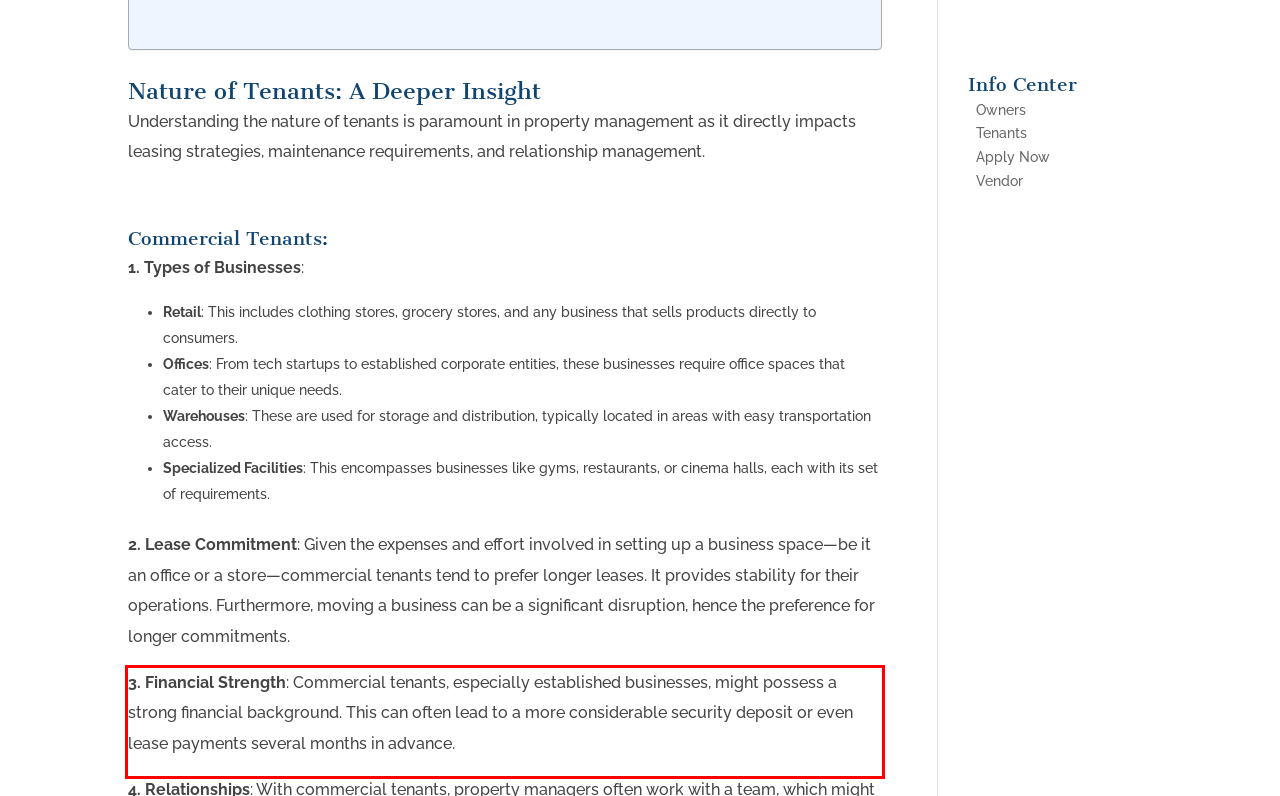The screenshot you have been given contains a UI element surrounded by a red rectangle. Use OCR to read and extract the text inside this red rectangle.

3. Financial Strength: Commercial tenants, especially established businesses, might possess a strong financial background. This can often lead to a more considerable security deposit or even lease payments several months in advance.